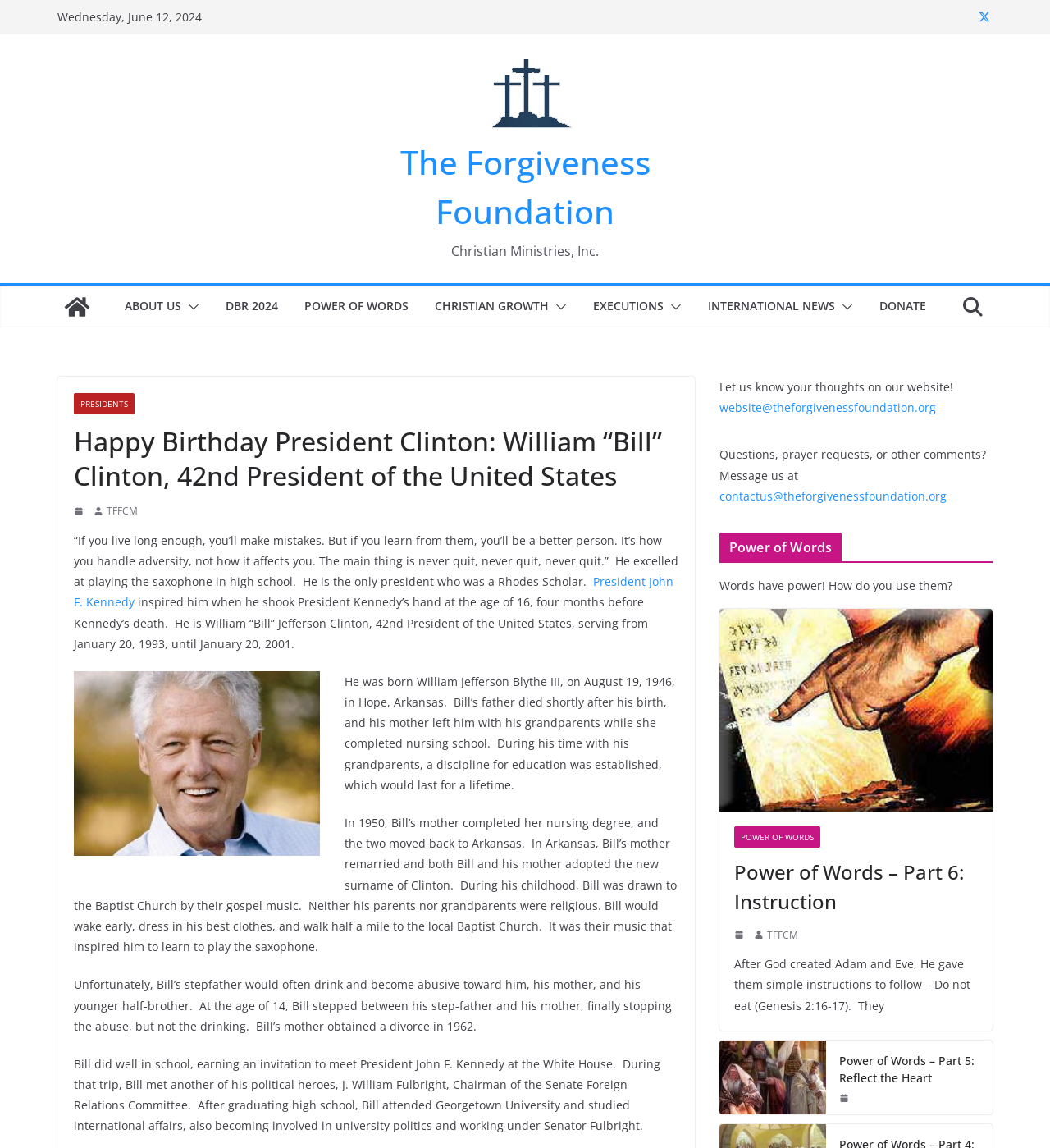Identify the bounding box coordinates of the section that should be clicked to achieve the task described: "Click the 'POWER OF WORDS' link".

[0.289, 0.257, 0.389, 0.278]